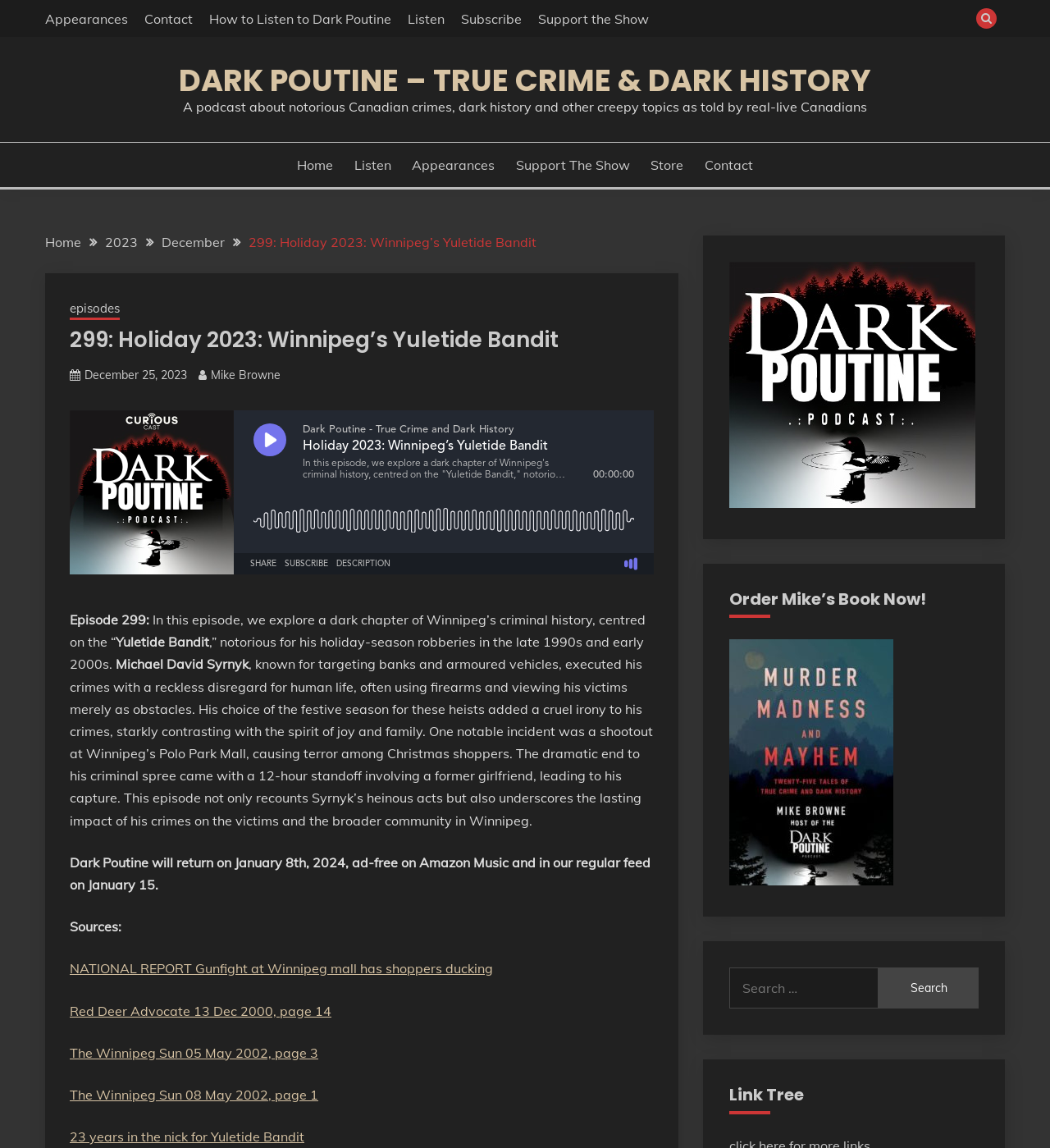Indicate the bounding box coordinates of the clickable region to achieve the following instruction: "Go to the 'Home' page."

[0.283, 0.135, 0.317, 0.152]